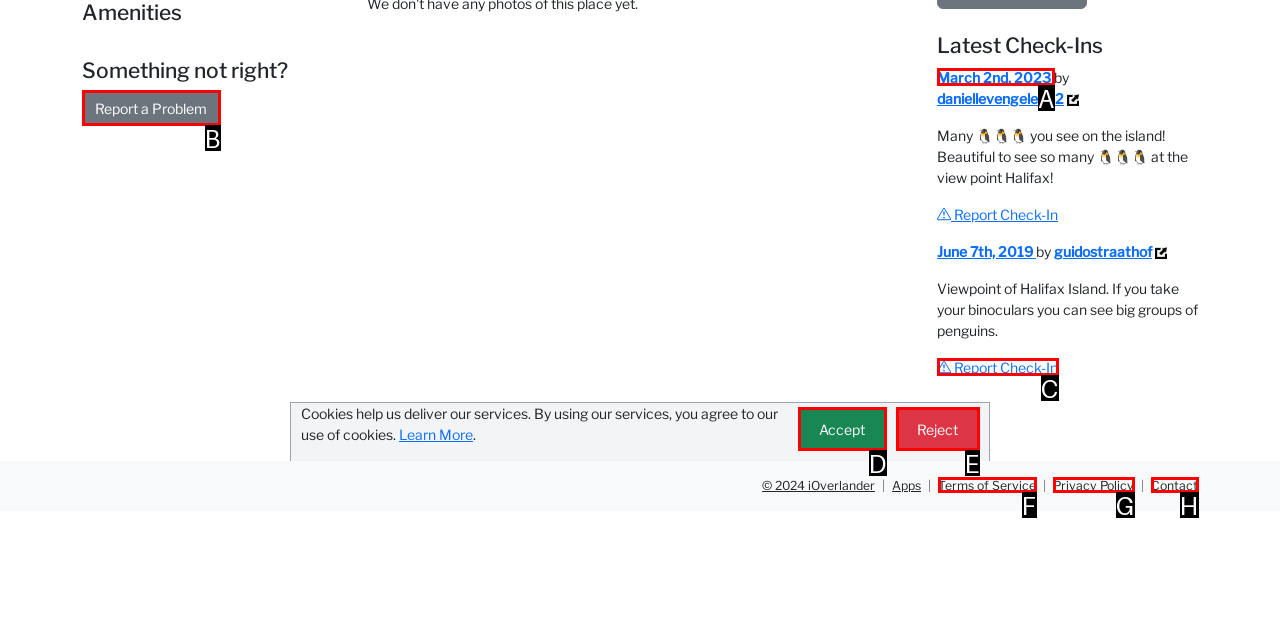From the provided choices, determine which option matches the description: Terms of Service. Respond with the letter of the correct choice directly.

F